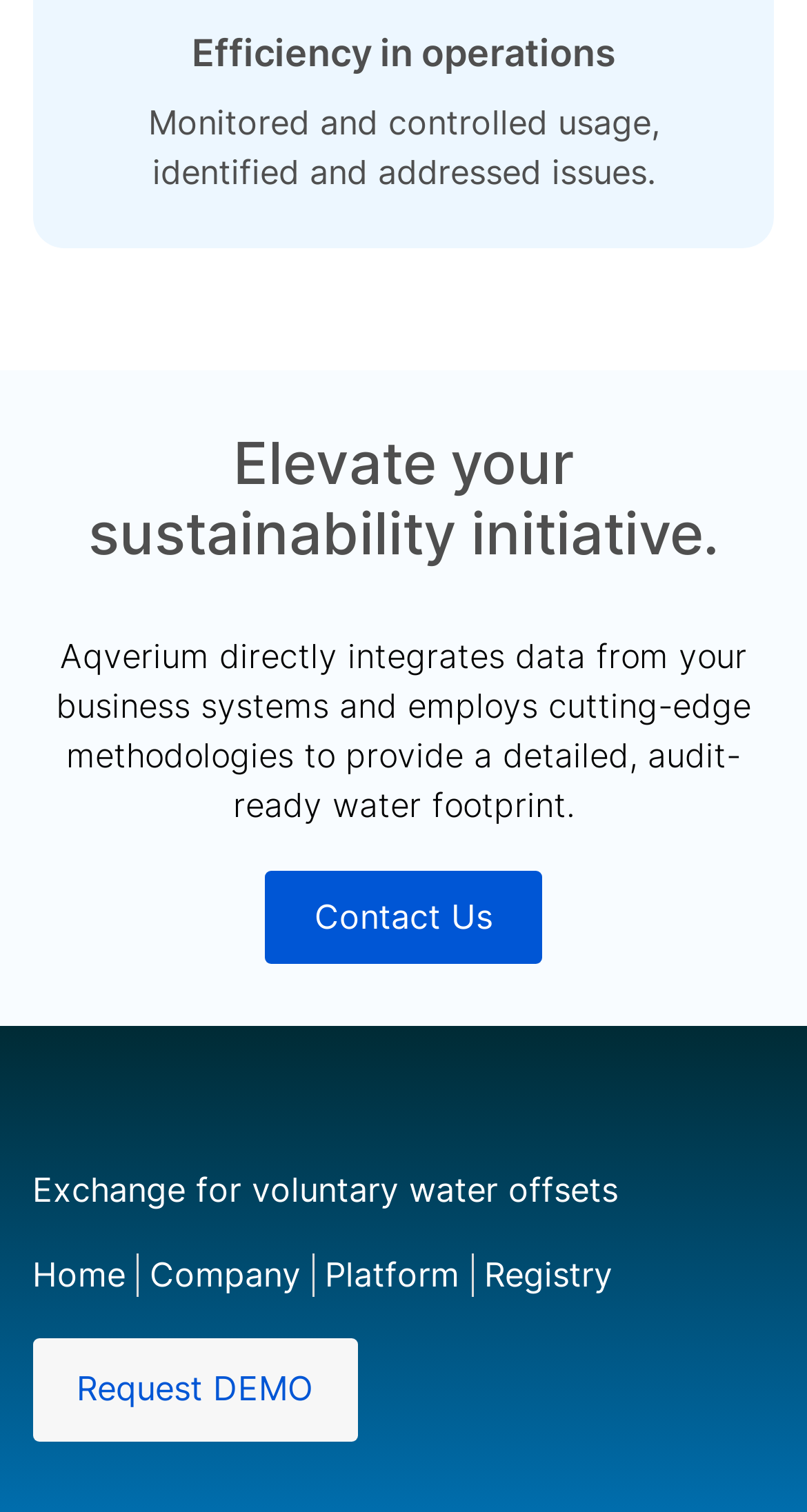What can Aqverium do for businesses?
Refer to the image and provide a one-word or short phrase answer.

Integrate data and provide water footprint